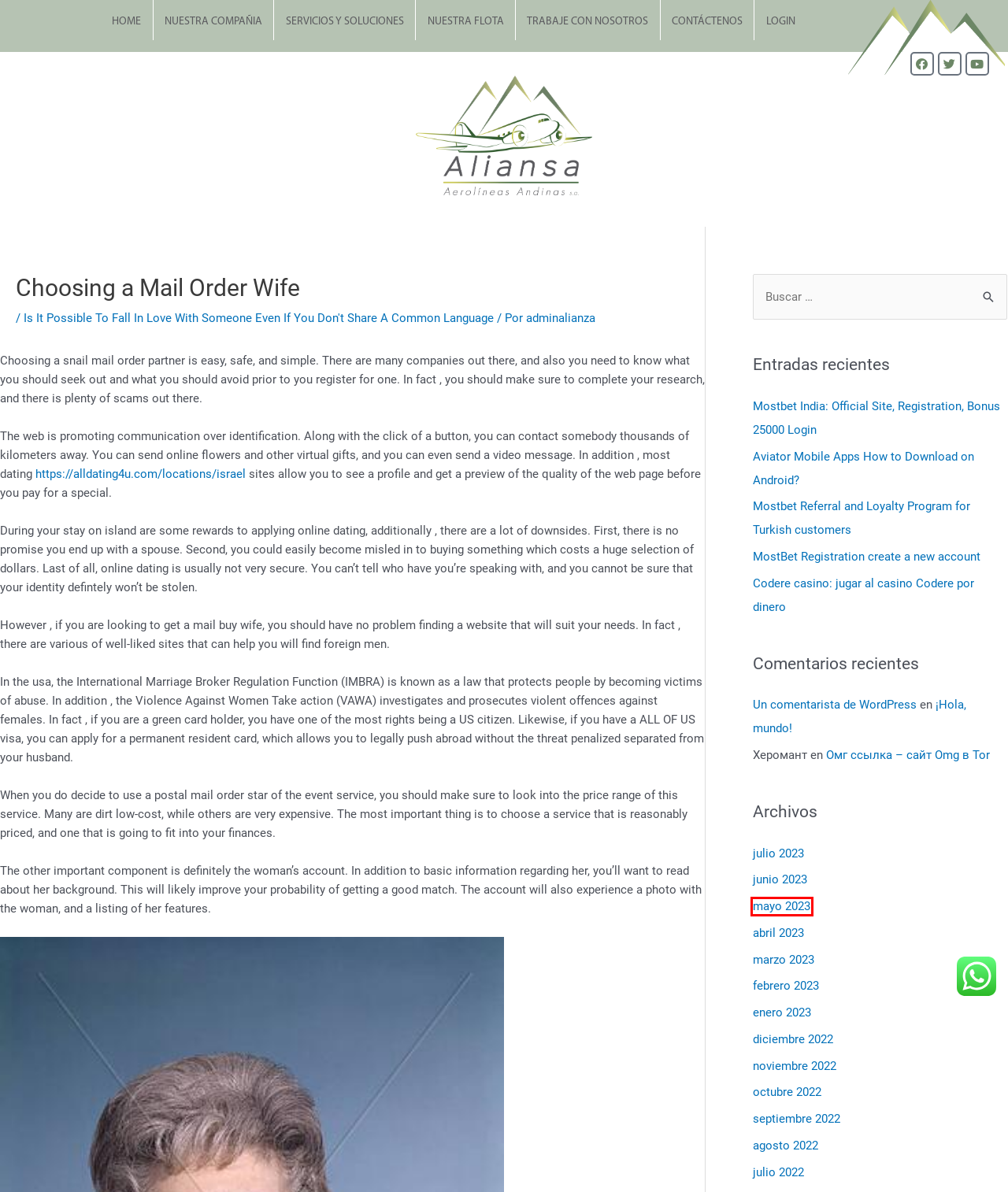You are provided a screenshot of a webpage featuring a red bounding box around a UI element. Choose the webpage description that most accurately represents the new webpage after clicking the element within the red bounding box. Here are the candidates:
A. Is It Possible To Fall In Love With Someone Even If You Don’t Share A Common Language – Aliansa
B. Омг ссылка – сайт Omg в Tor – Aliansa
C. noviembre 2022 – Aliansa
D. Mostbet India: Official Site, Registration, Bonus 25000 Login – Aliansa
E. diciembre 2022 – Aliansa
F. mayo 2023 – Aliansa
G. Aliansa – Aerolíneas Andinas S.A.
H. NUESTRA COMPAÑIA – Aliansa

F